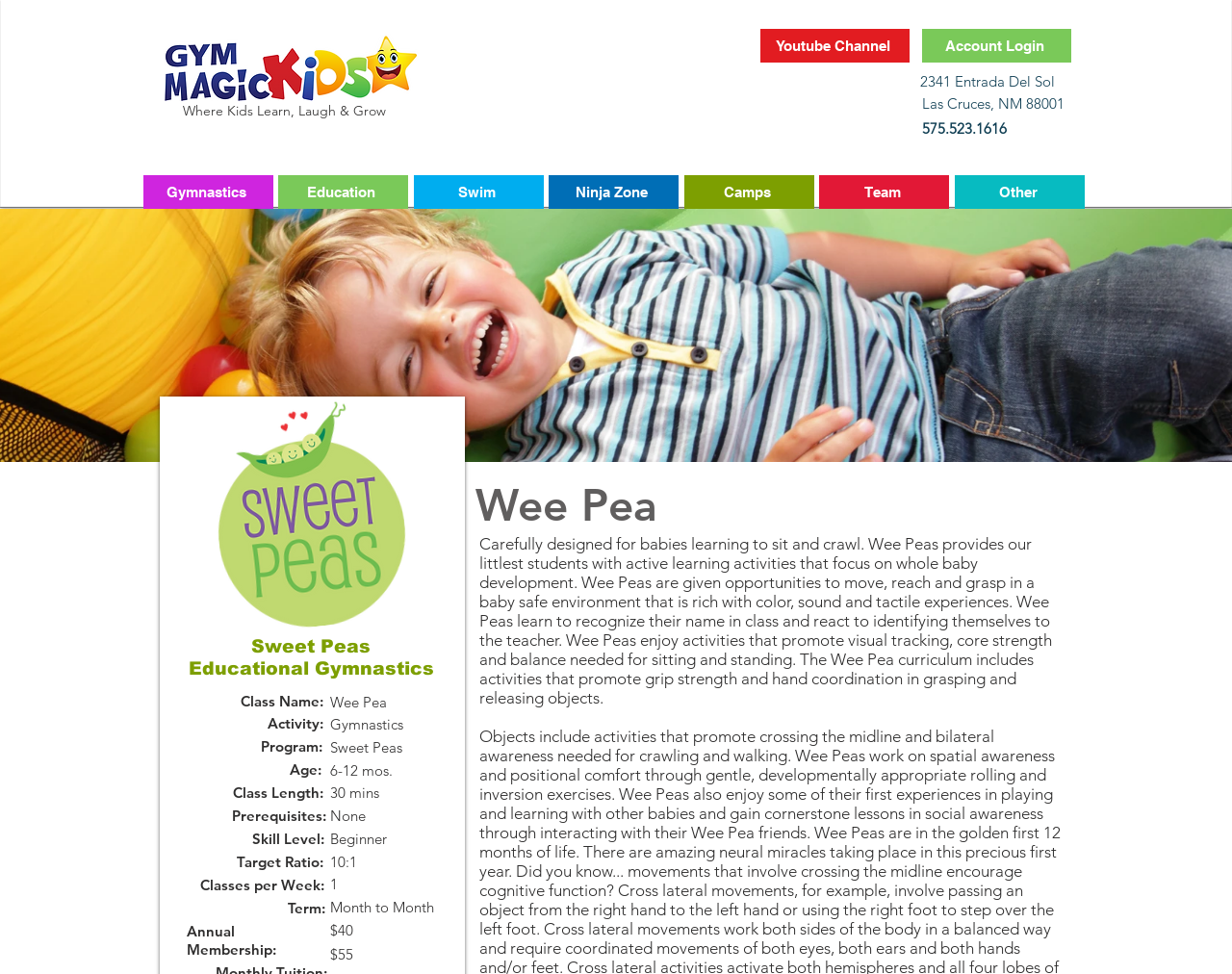What is the purpose of the Wee Pea program? Based on the screenshot, please respond with a single word or phrase.

Whole baby development